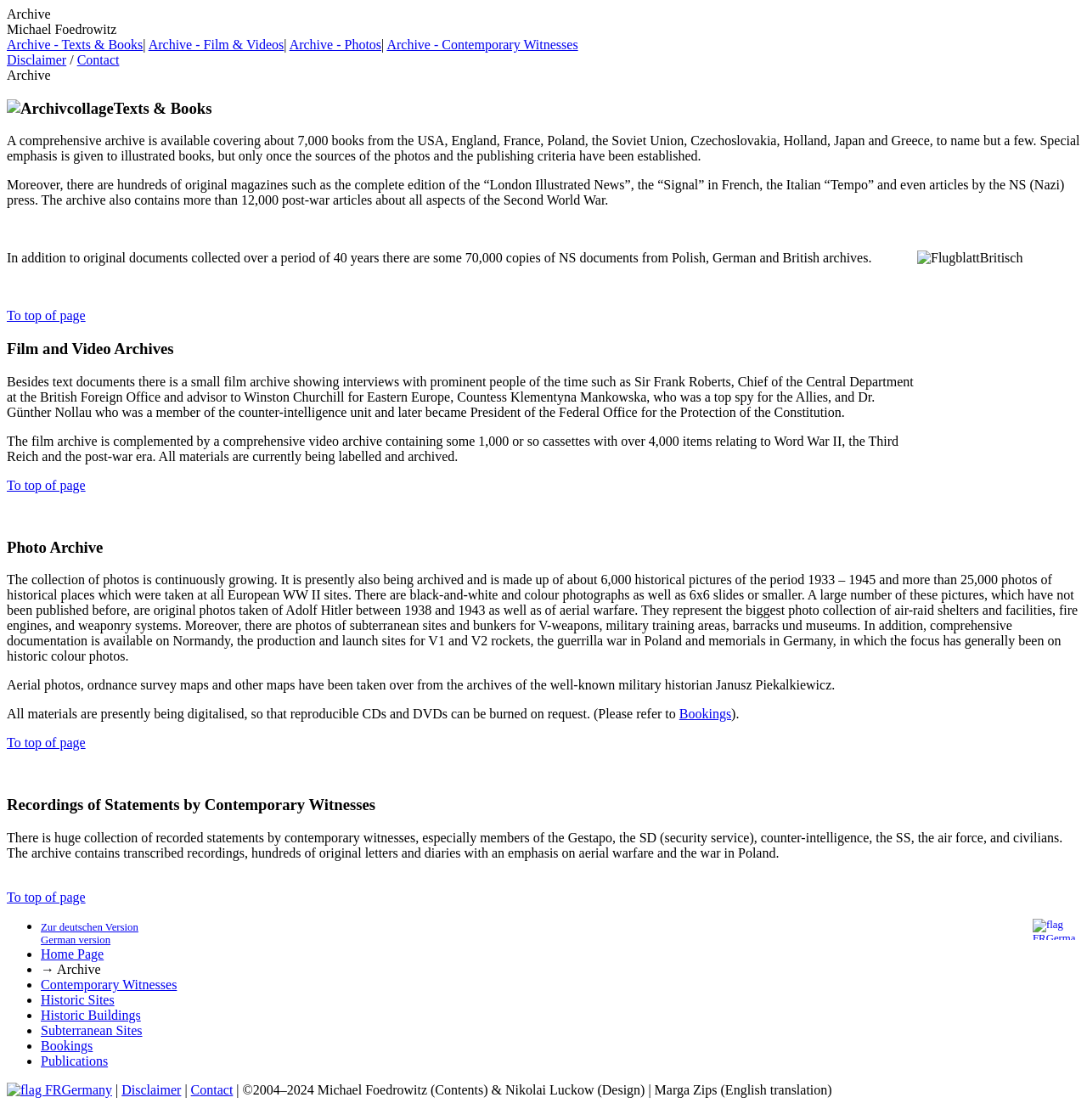Find the bounding box coordinates of the clickable region needed to perform the following instruction: "Read Recordings of Statements by Contemporary Witnesses". The coordinates should be provided as four float numbers between 0 and 1, i.e., [left, top, right, bottom].

[0.006, 0.71, 0.994, 0.727]